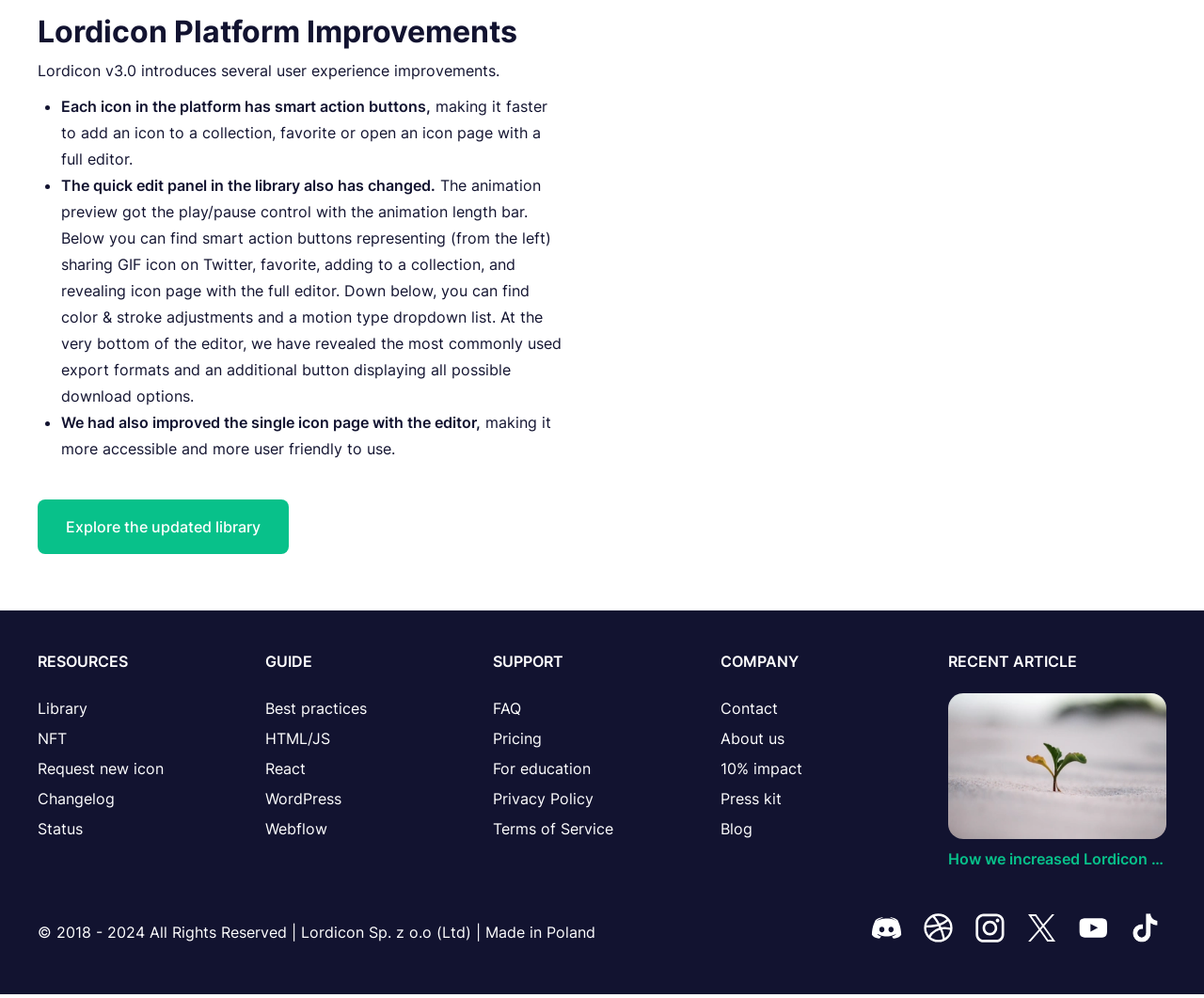Kindly determine the bounding box coordinates for the area that needs to be clicked to execute this instruction: "Check the FAQ".

[0.409, 0.695, 0.591, 0.725]